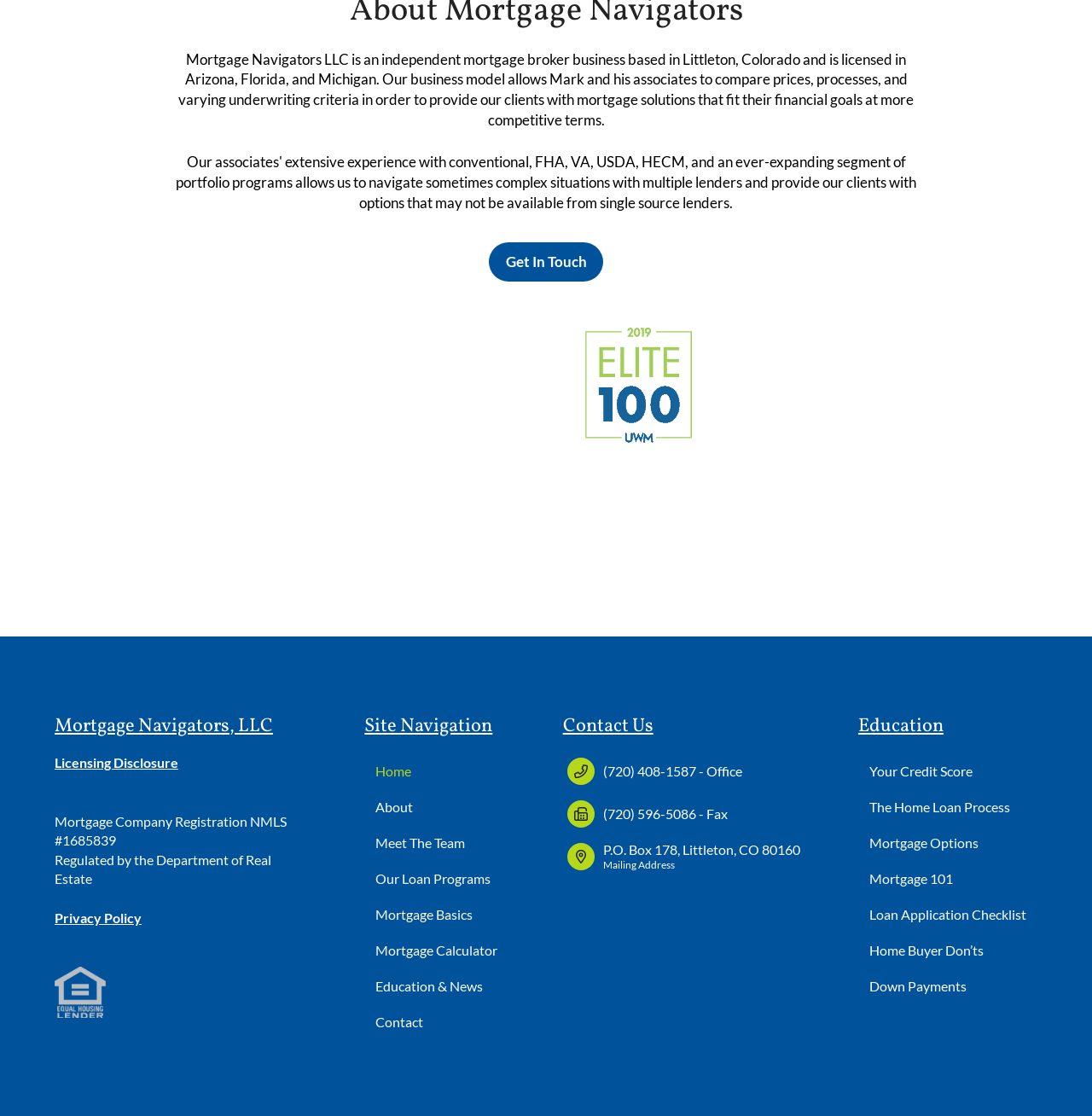Identify the bounding box for the described UI element: "alt="top 100 Mortgage Brokers"".

[0.337, 0.287, 0.493, 0.494]